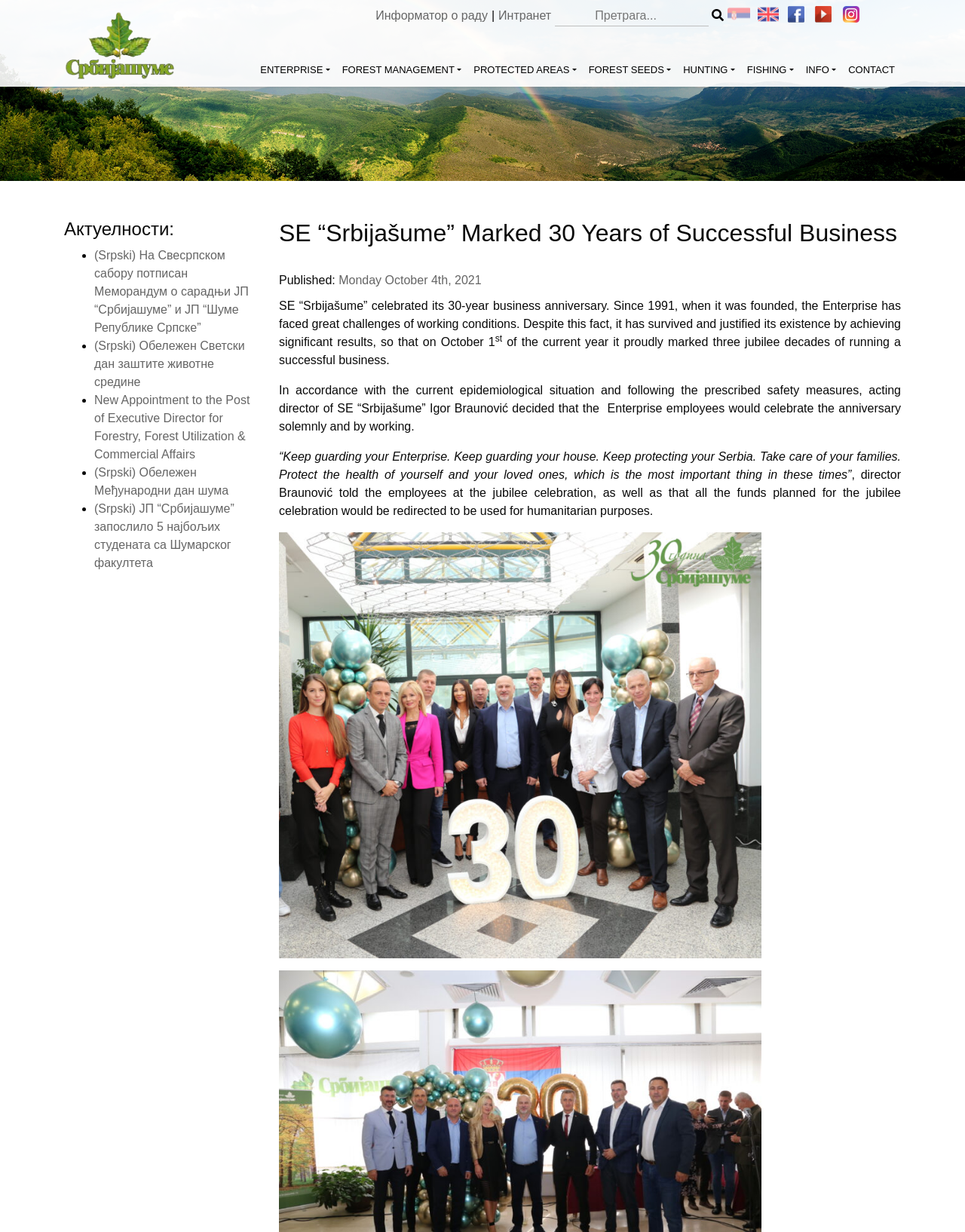Pinpoint the bounding box coordinates for the area that should be clicked to perform the following instruction: "Switch to English language".

[0.785, 0.003, 0.809, 0.023]